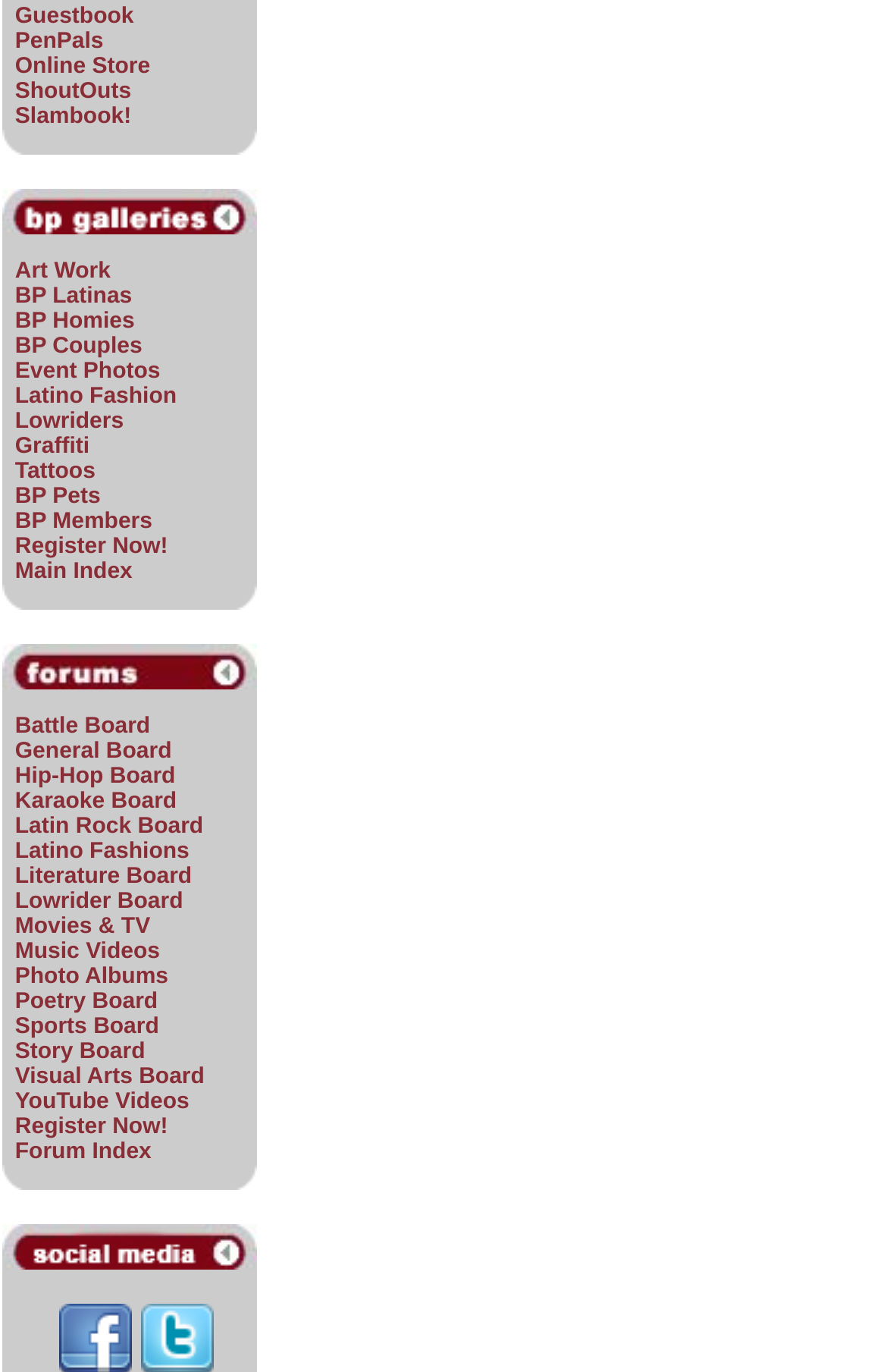How many links are there in the top navigation bar?
Using the image as a reference, answer the question with a short word or phrase.

5